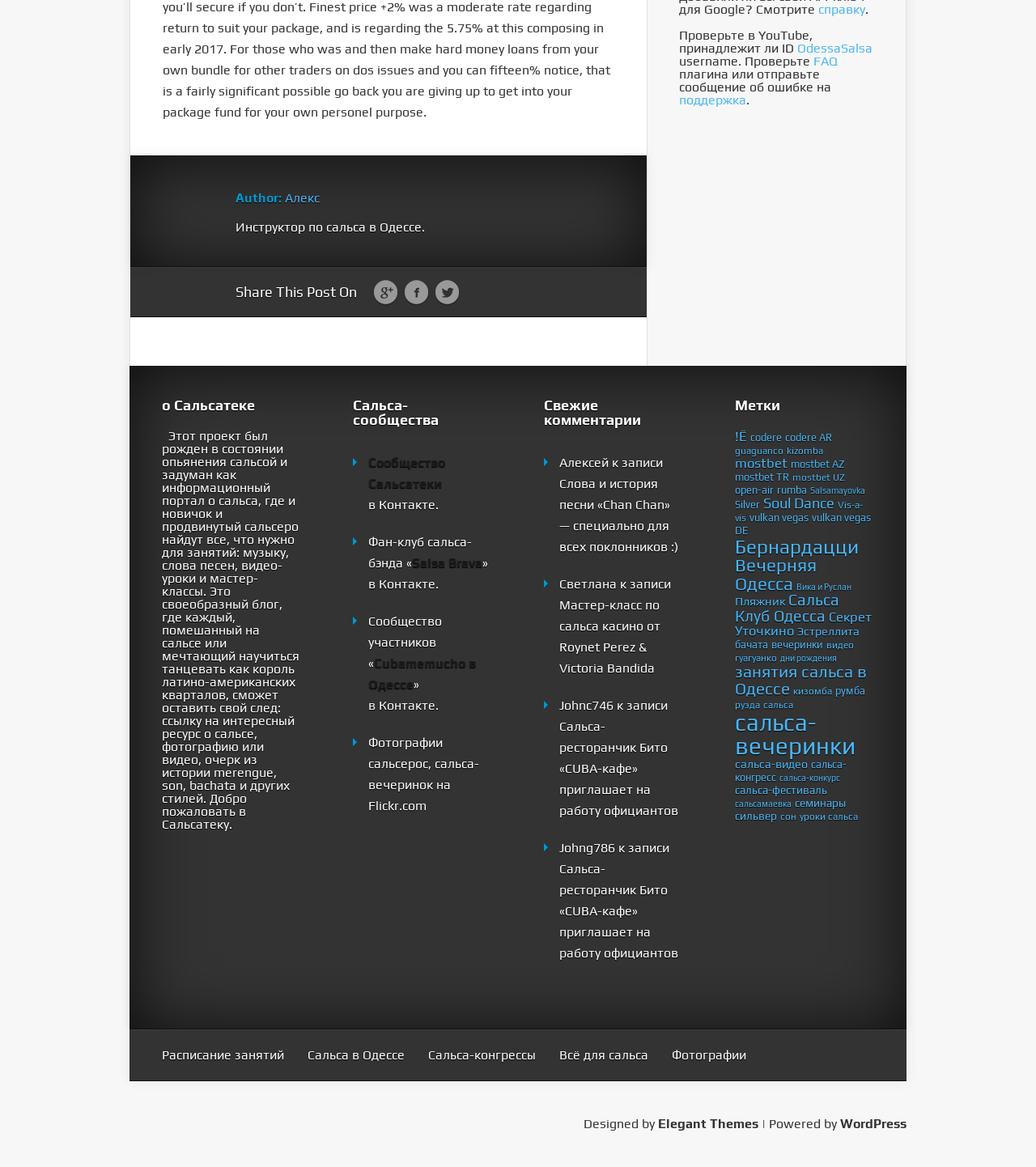Please identify the bounding box coordinates of the element that needs to be clicked to perform the following instruction: "Read the post about the song 'Chan Chan'".

[0.54, 0.408, 0.655, 0.475]